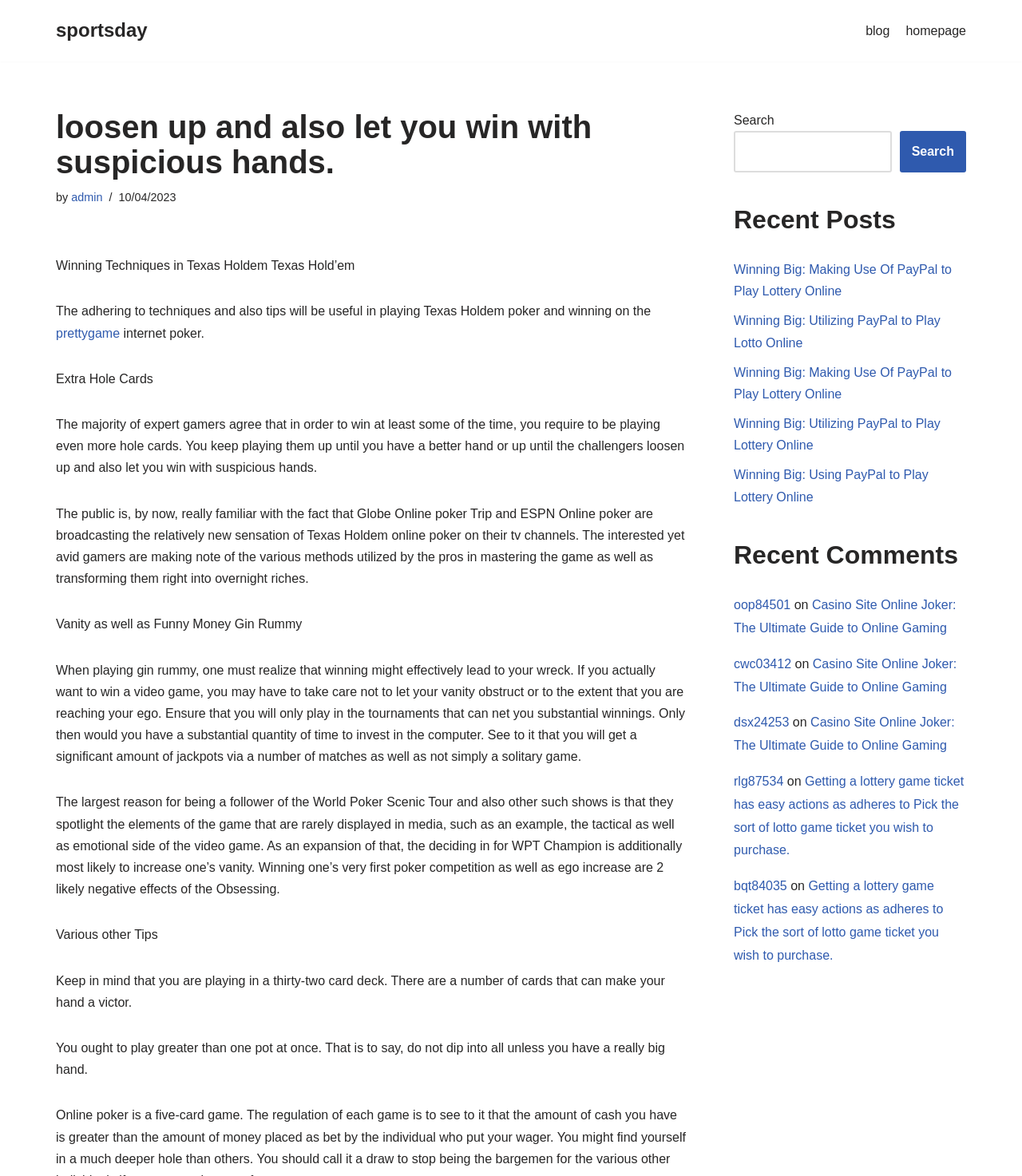Find the bounding box coordinates of the element to click in order to complete this instruction: "Click the 'Skip to content' link". The bounding box coordinates must be four float numbers between 0 and 1, denoted as [left, top, right, bottom].

[0.0, 0.022, 0.023, 0.035]